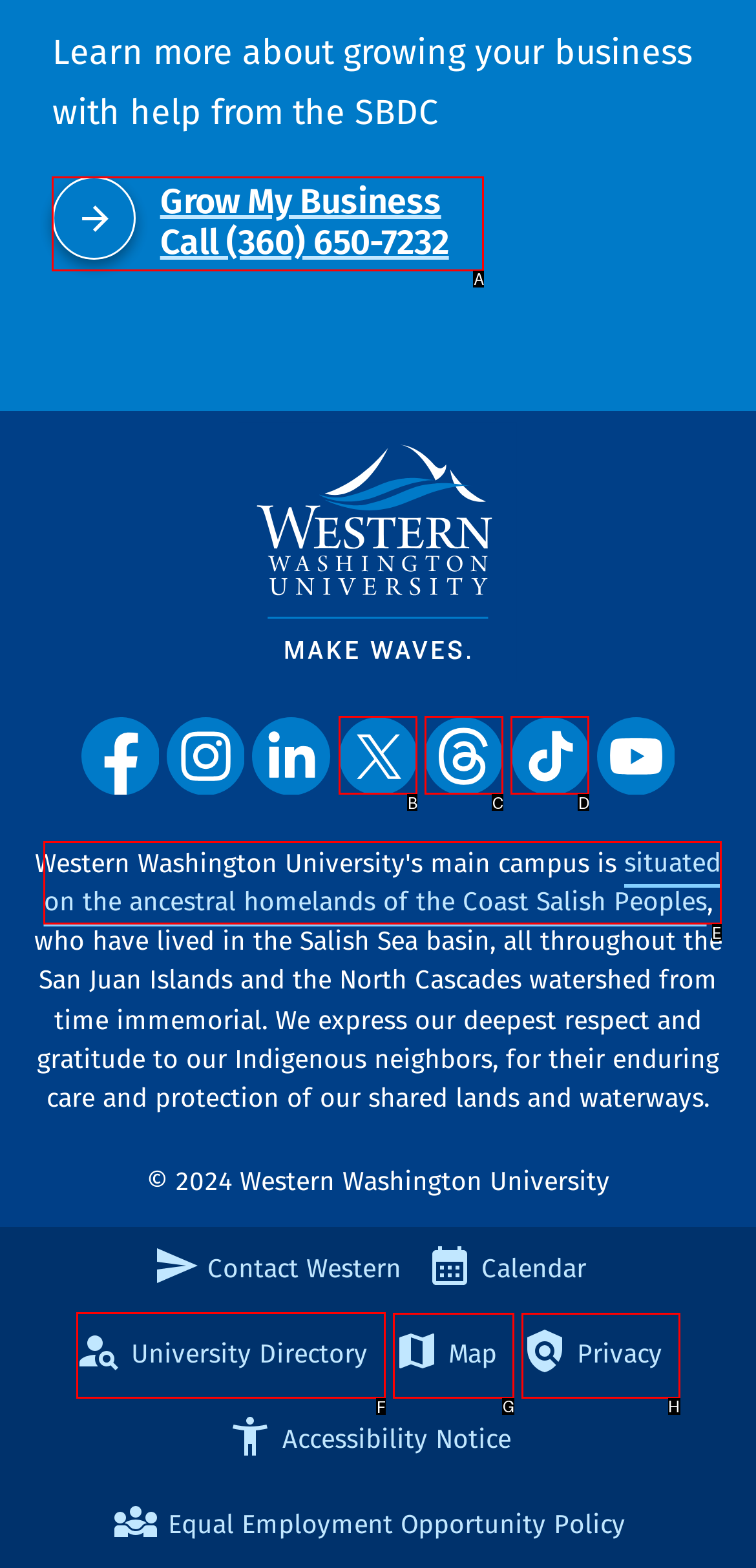Determine which element should be clicked for this task: Read news and reports
Answer with the letter of the selected option.

None